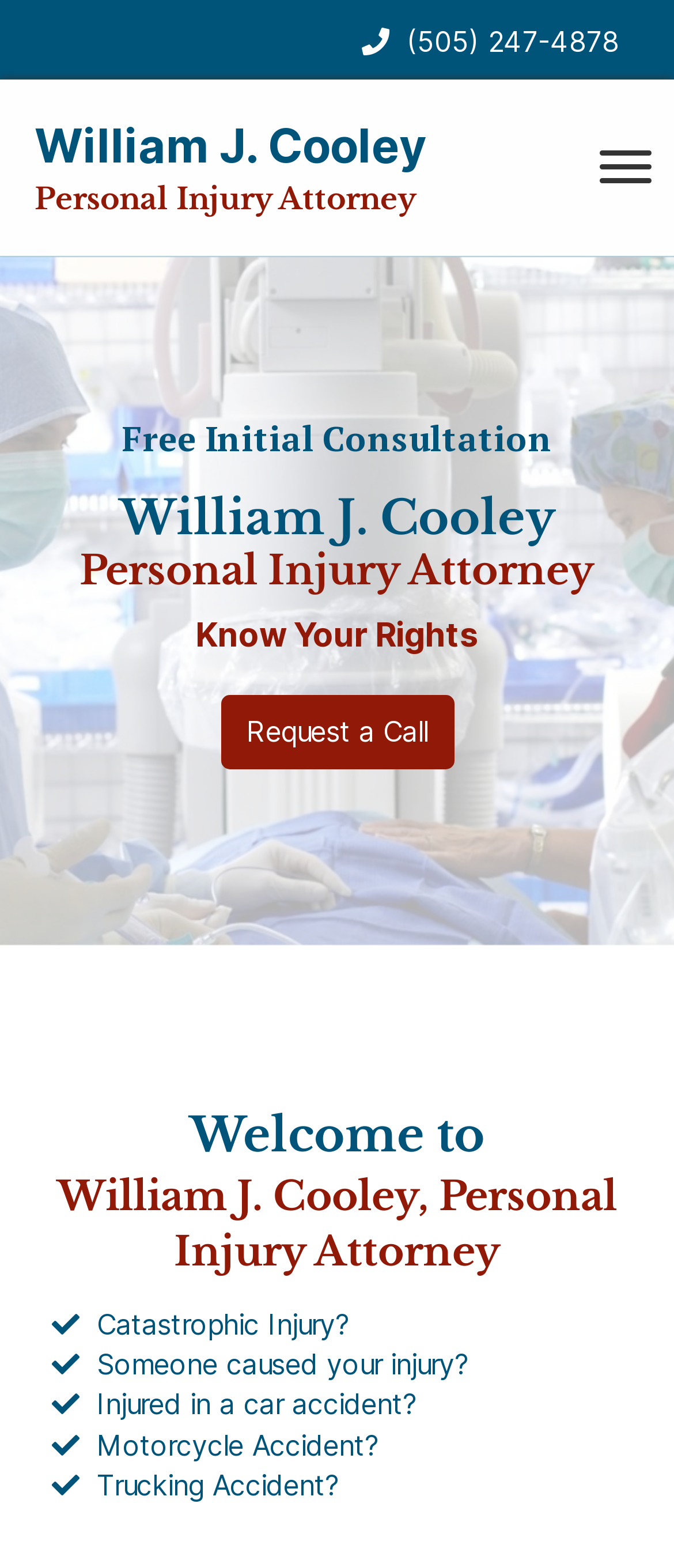Can you find the bounding box coordinates for the UI element given this description: "Search"? Provide the coordinates as four float numbers between 0 and 1: [left, top, right, bottom].

None